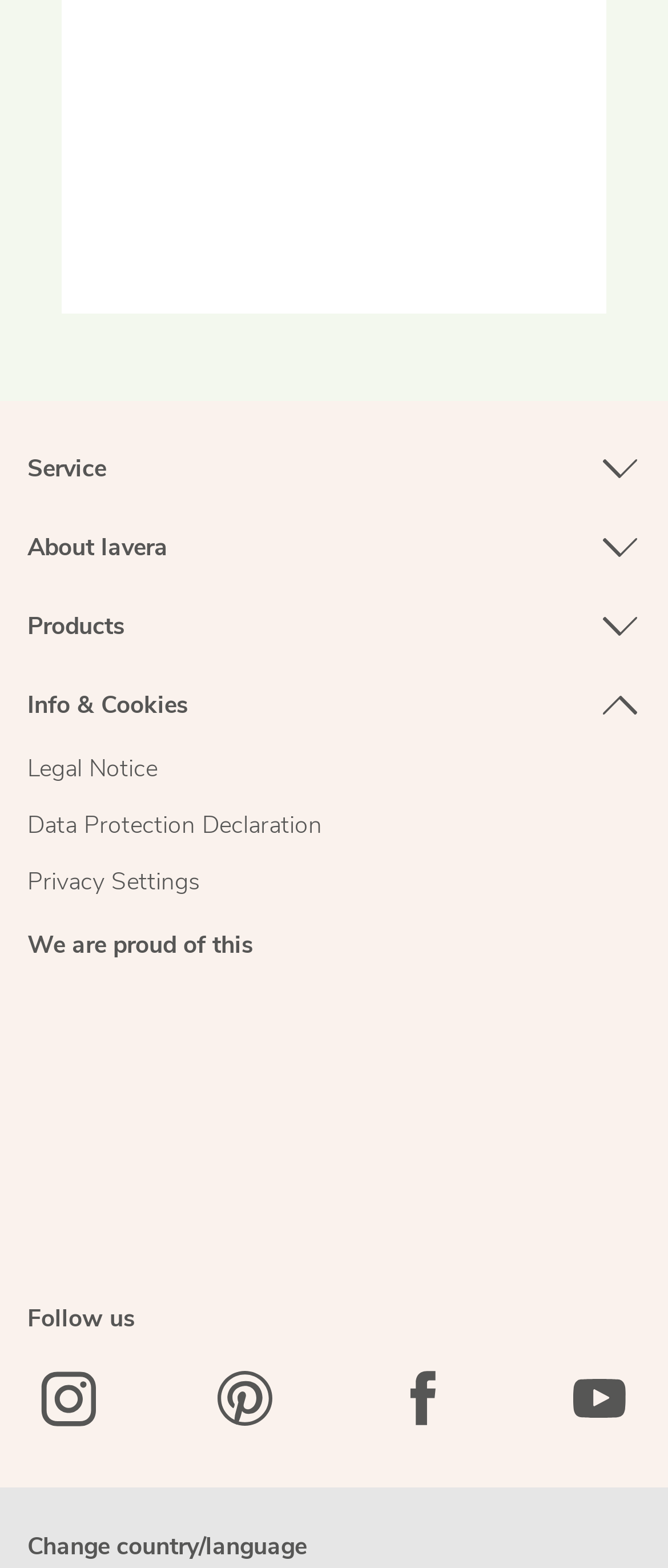How many social media links are there?
Look at the screenshot and give a one-word or phrase answer.

4